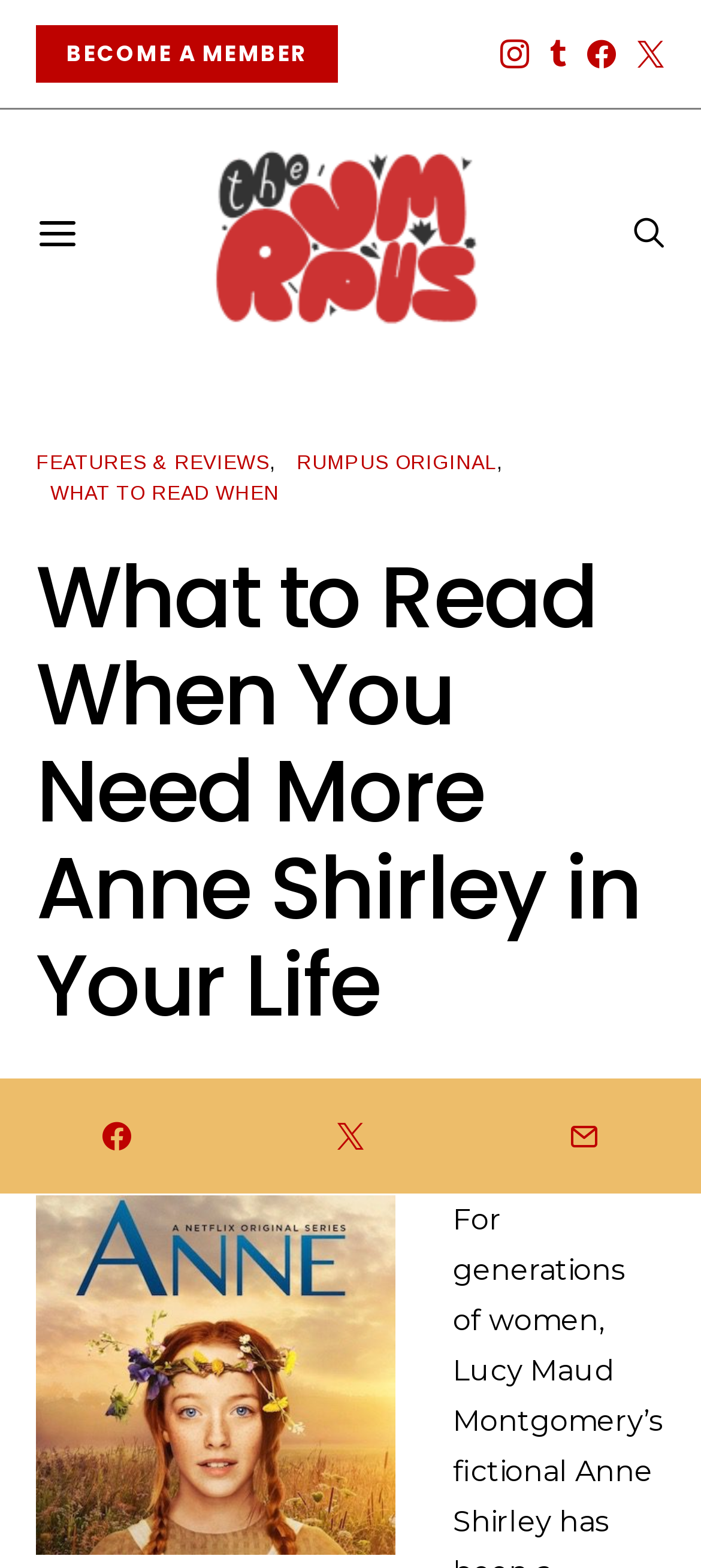What is the name of the website?
Using the visual information from the image, give a one-word or short-phrase answer.

The Rumpus